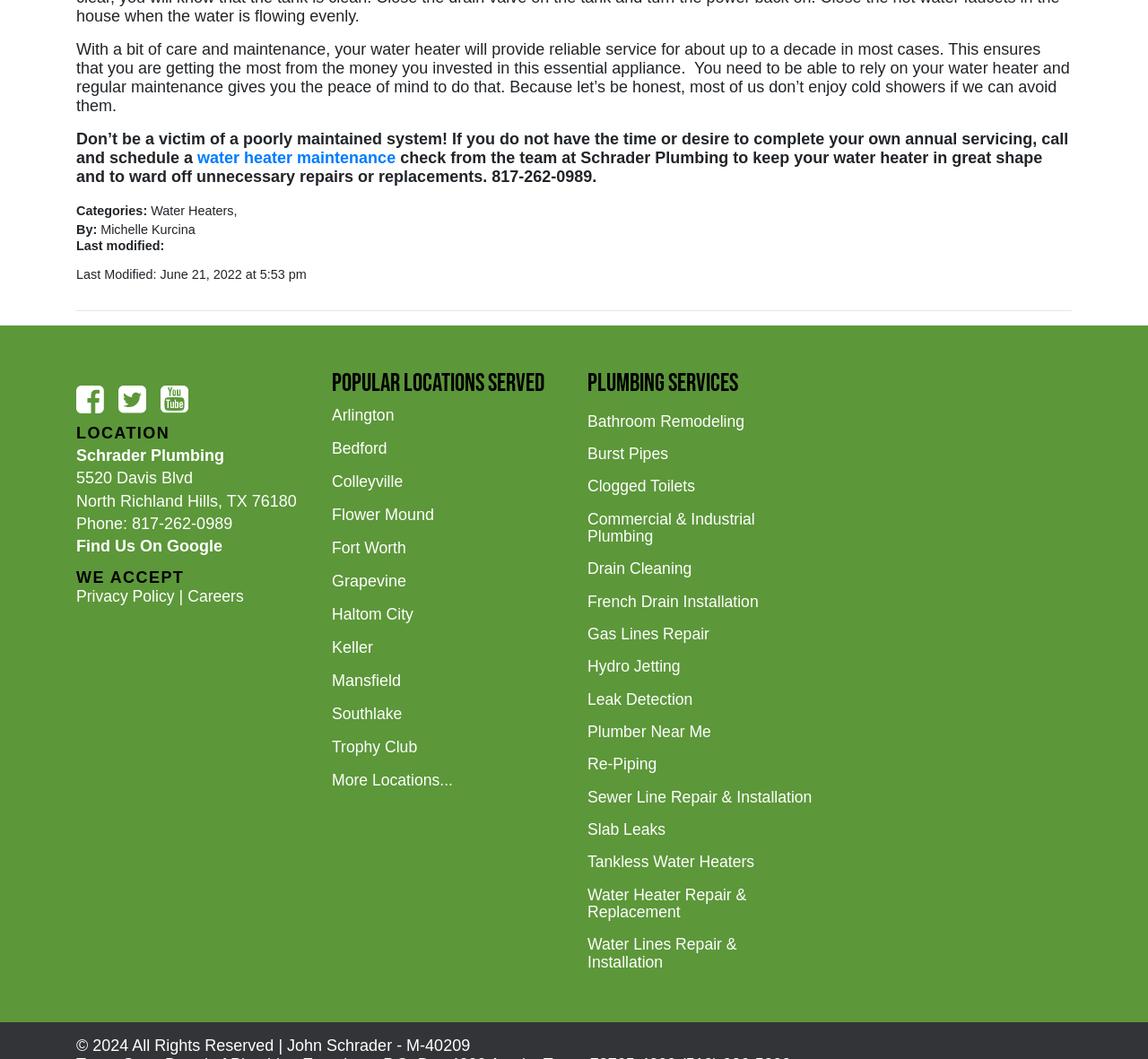What is the location of Schrader Plumbing?
Refer to the image and provide a one-word or short phrase answer.

North Richland Hills, TX 76180